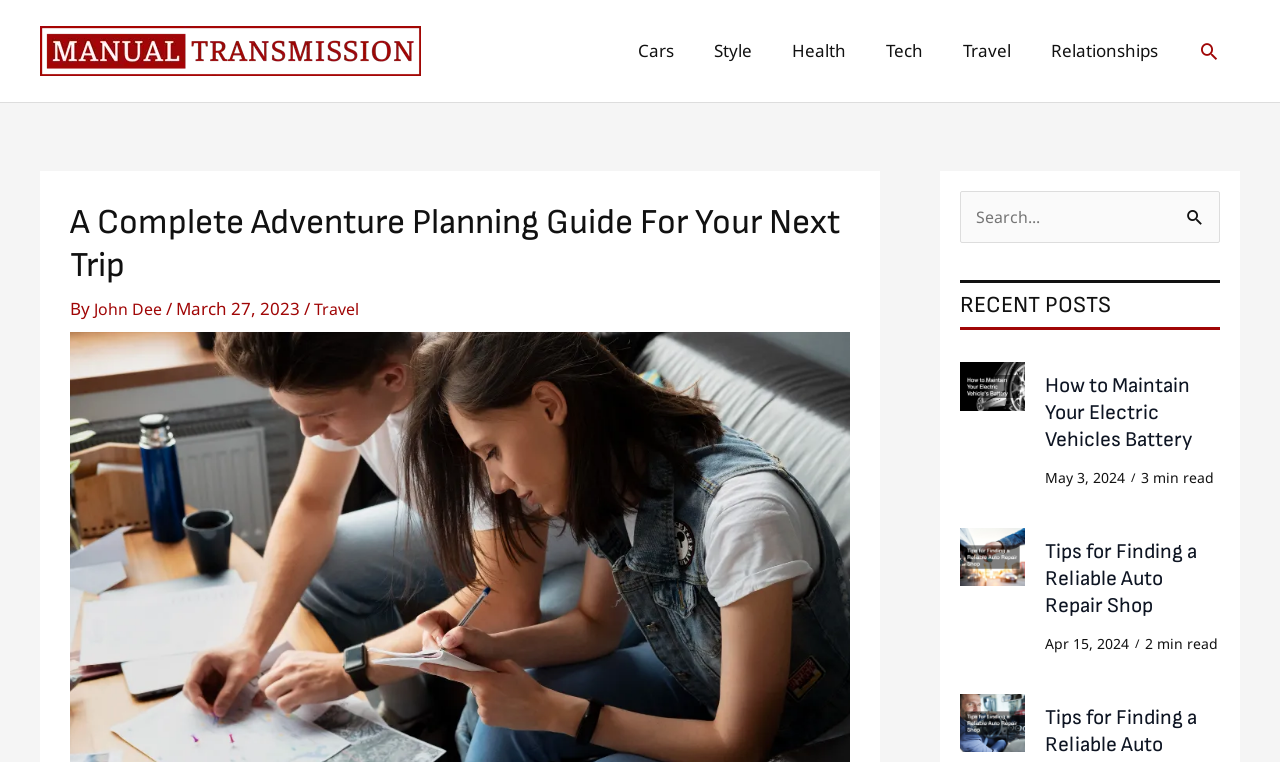Please extract and provide the main headline of the webpage.

A Complete Adventure Planning Guide For Your Next Trip